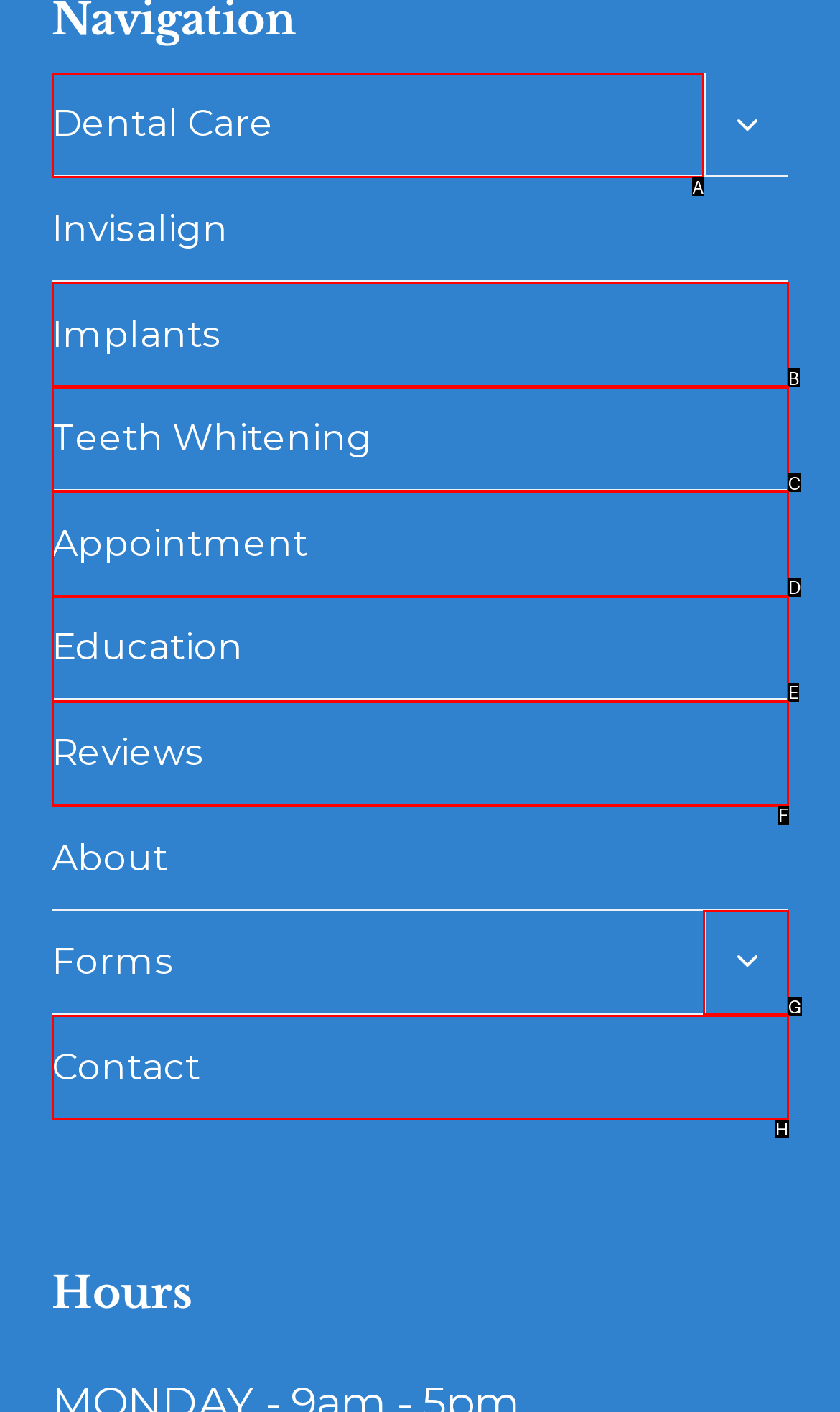Select the HTML element that should be clicked to accomplish the task: Click on Dental Care Reply with the corresponding letter of the option.

A